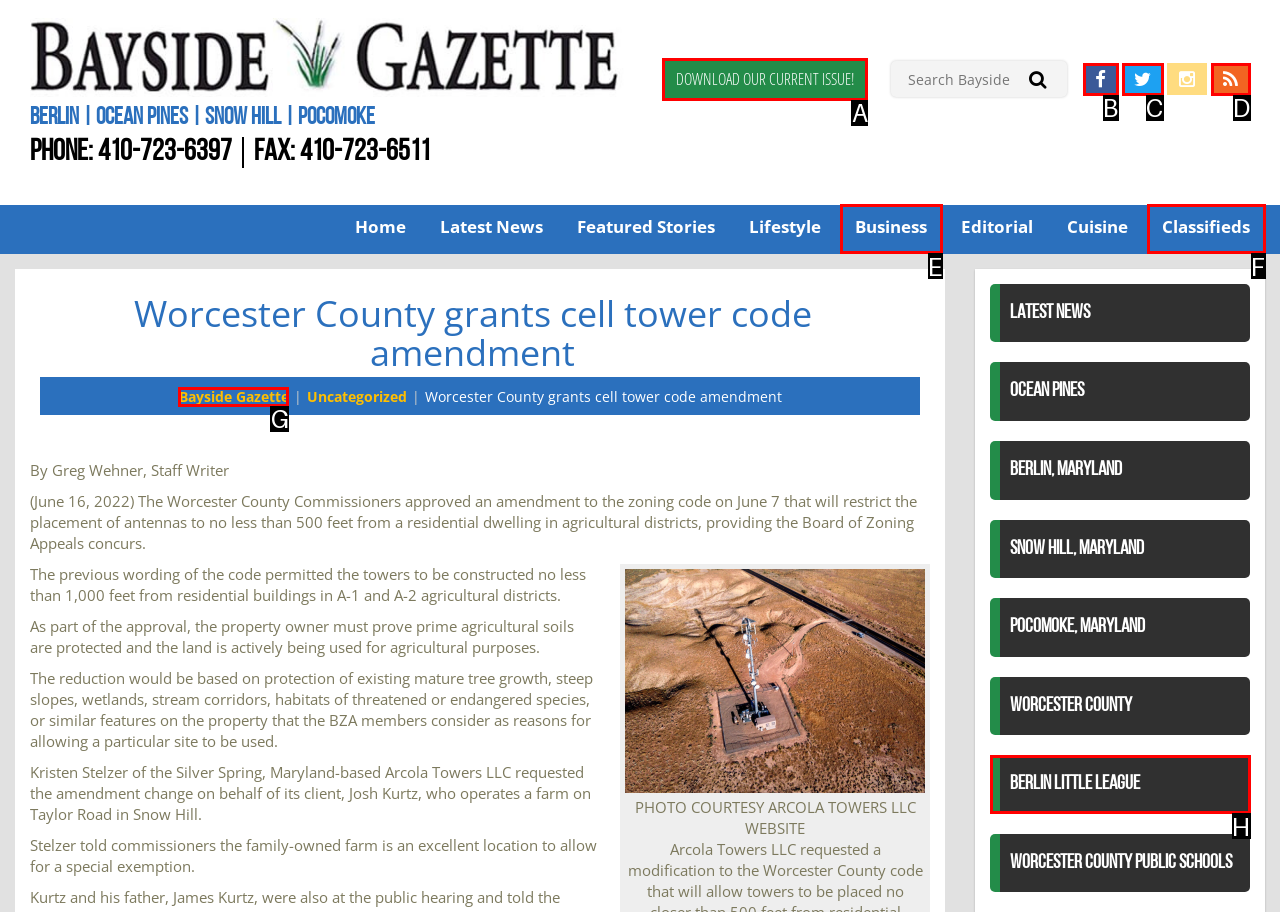Based on the description: Berlin Little League, identify the matching lettered UI element.
Answer by indicating the letter from the choices.

H